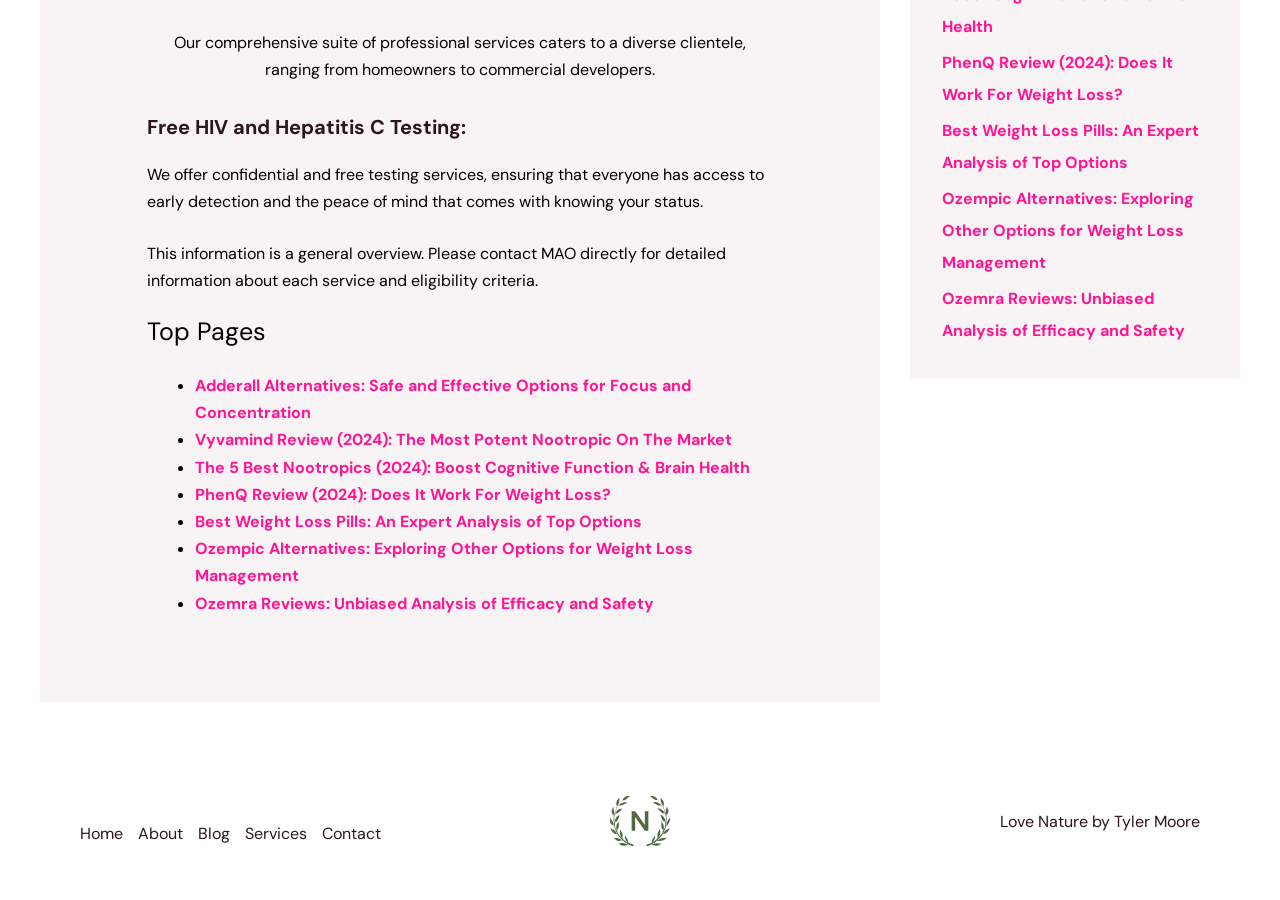Using the element description: "Contact", determine the bounding box coordinates for the specified UI element. The coordinates should be four float numbers between 0 and 1, [left, top, right, bottom].

[0.252, 0.911, 0.309, 0.941]